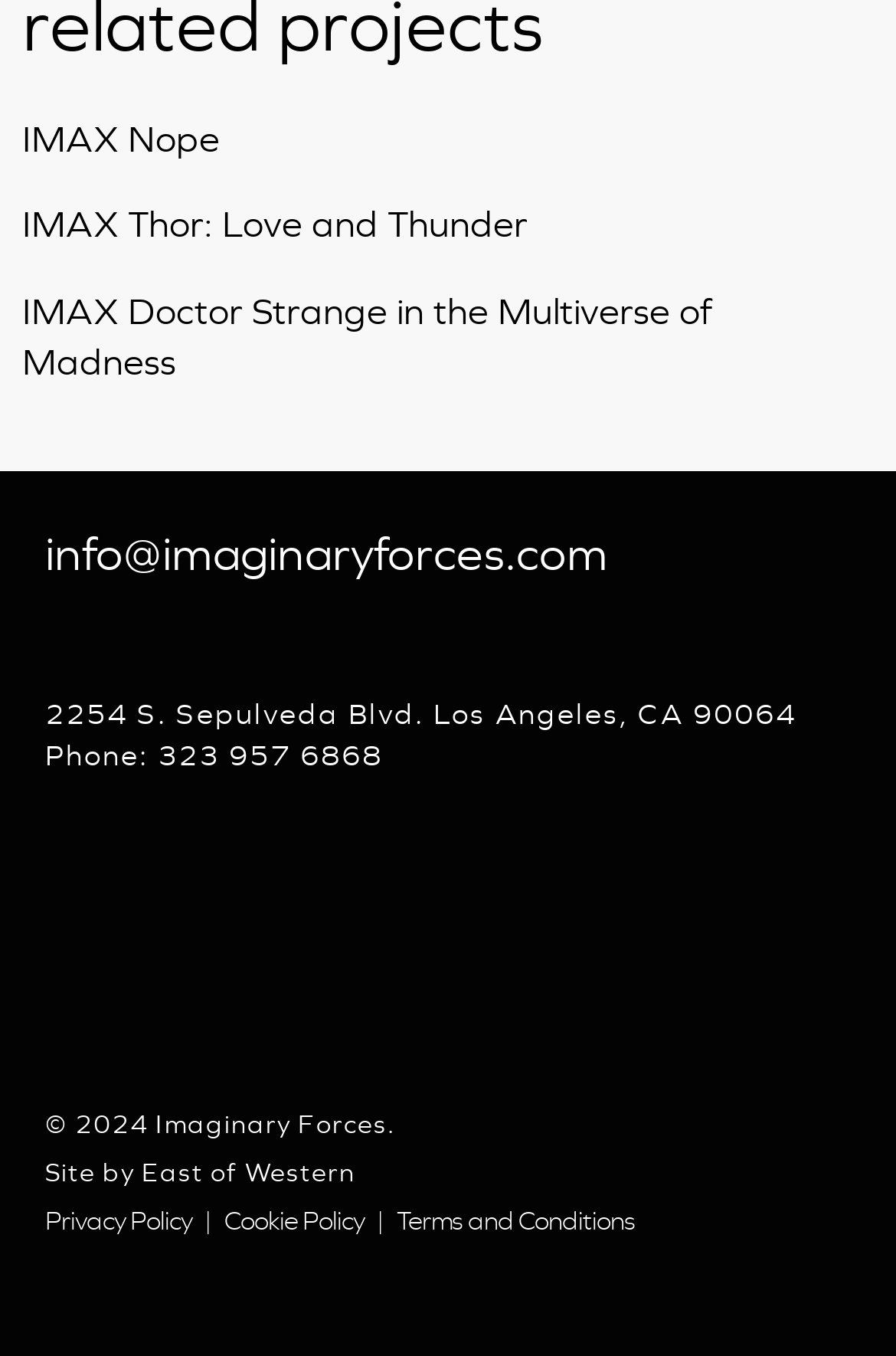Respond with a single word or phrase to the following question:
What is the phone number of Imaginary Forces?

323 957 6868